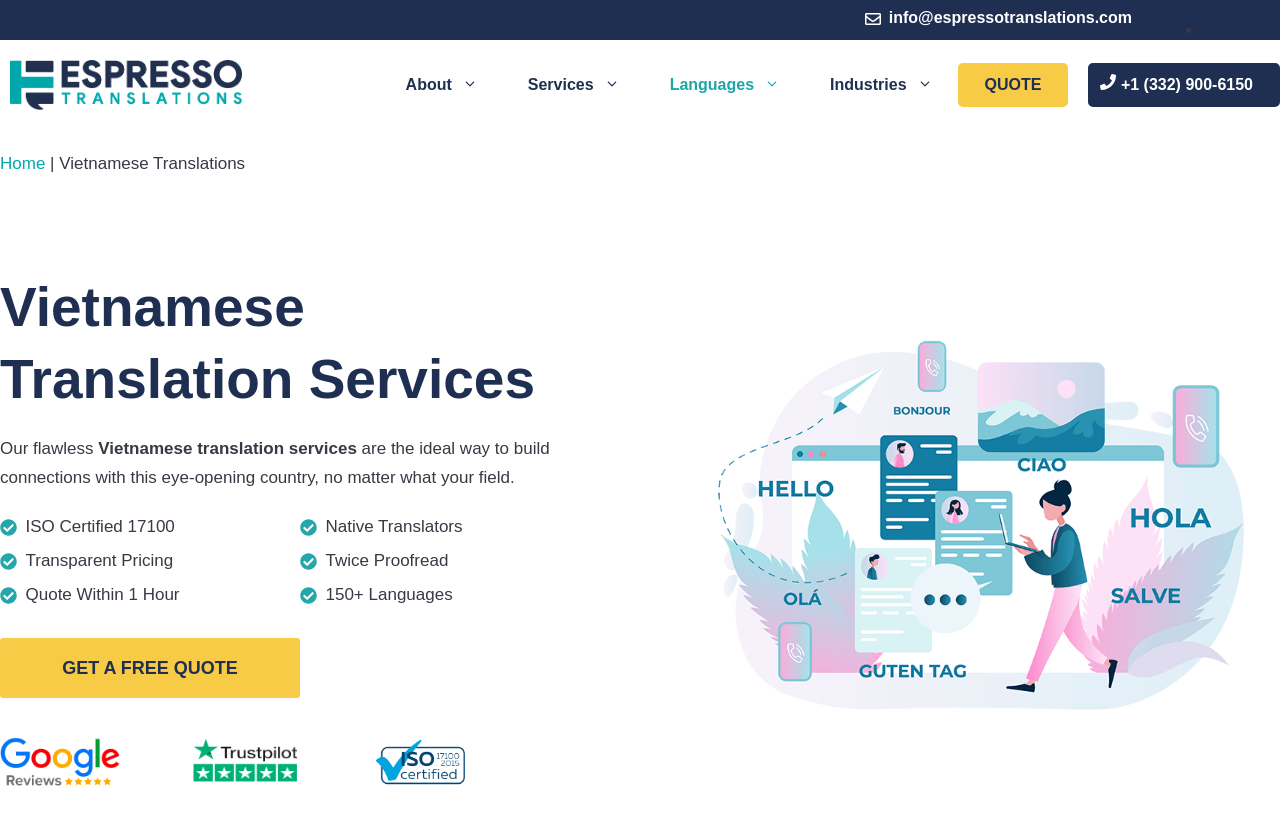Locate the bounding box coordinates of the element that needs to be clicked to carry out the instruction: "Click the 'GET A FREE QUOTE' button". The coordinates should be given as four float numbers ranging from 0 to 1, i.e., [left, top, right, bottom].

[0.0, 0.772, 0.234, 0.845]